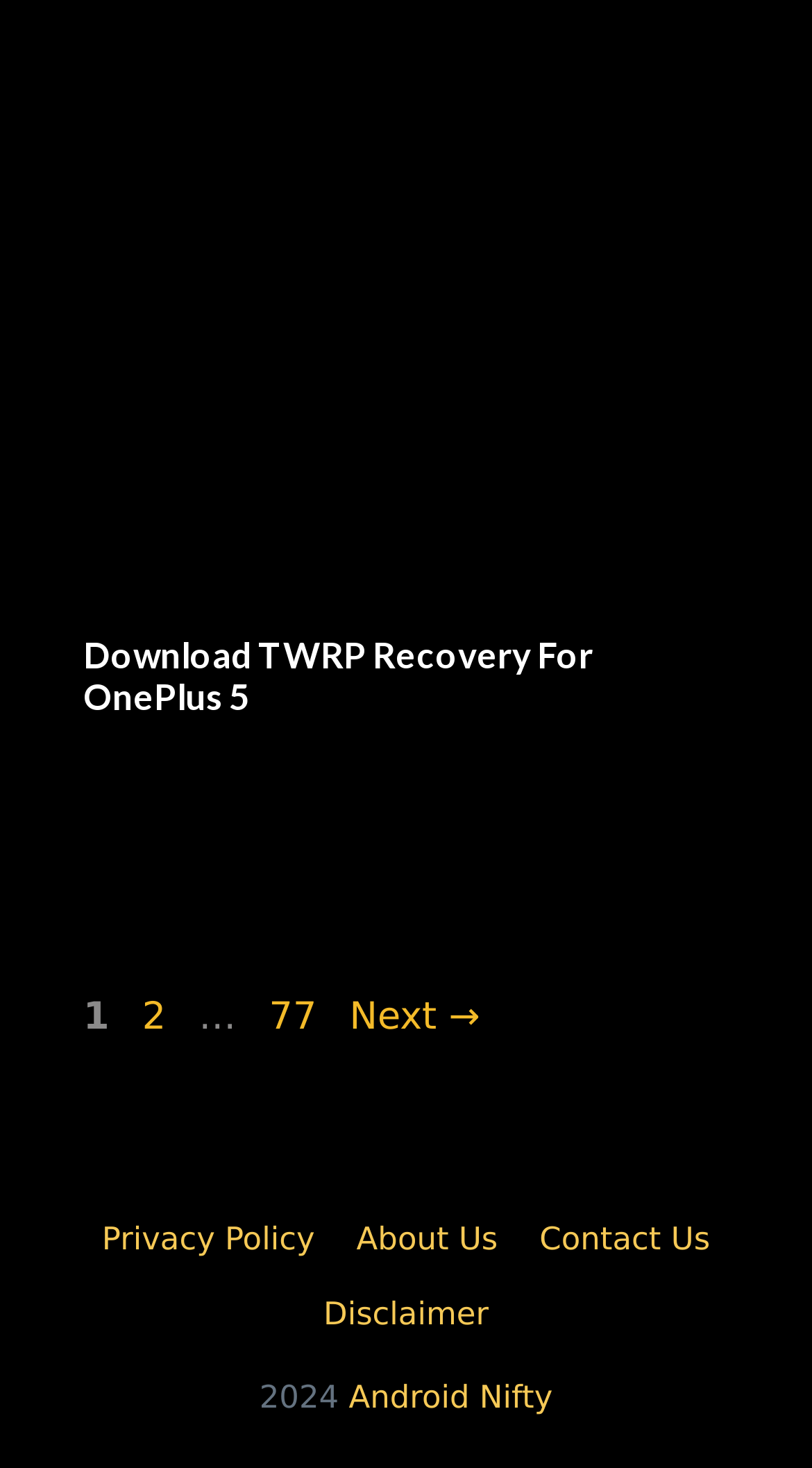Could you provide the bounding box coordinates for the portion of the screen to click to complete this instruction: "Visit Android Nifty"?

[0.429, 0.939, 0.681, 0.965]